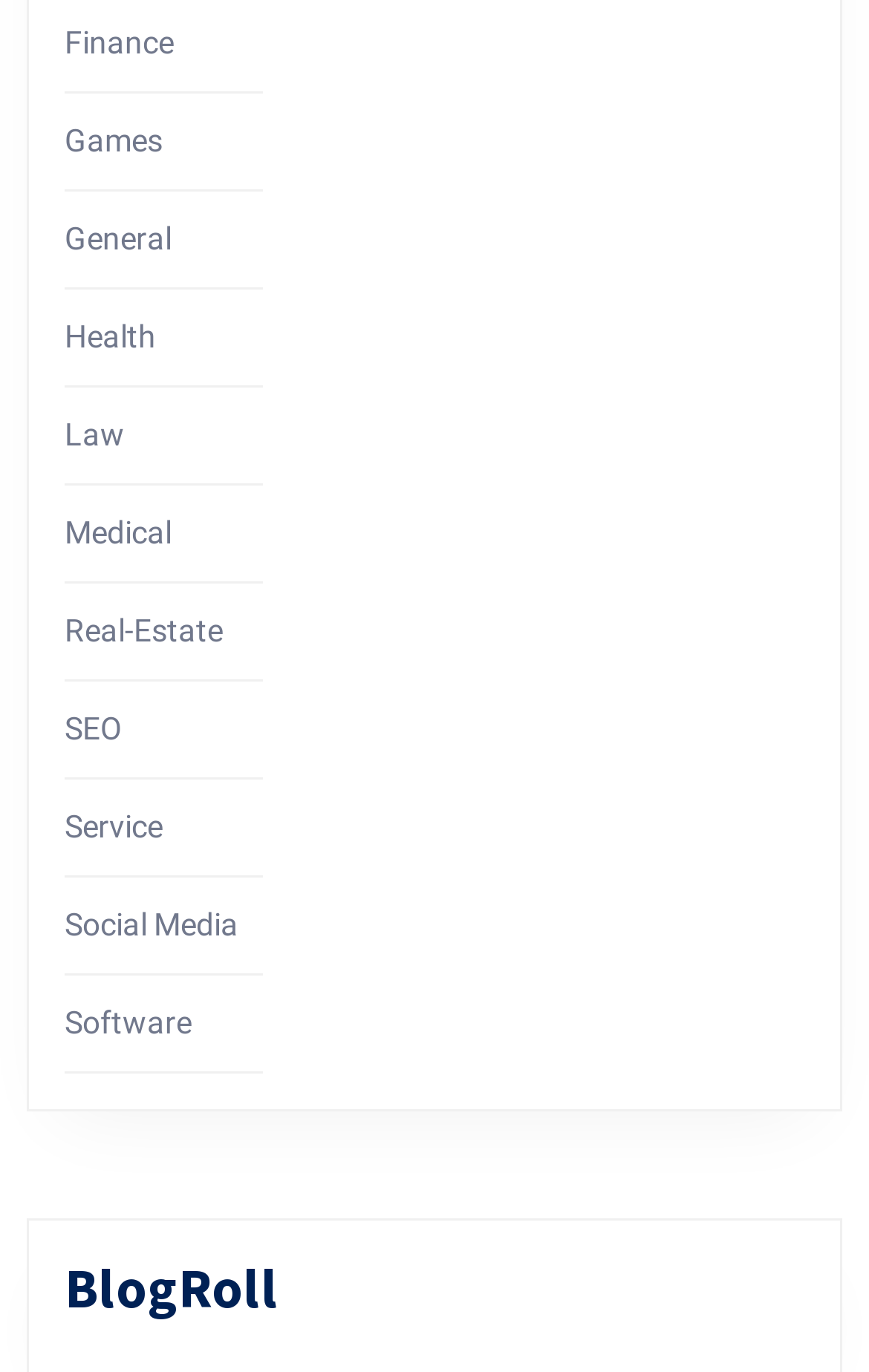Determine the bounding box coordinates for the HTML element described here: "Health".

[0.074, 0.231, 0.179, 0.257]